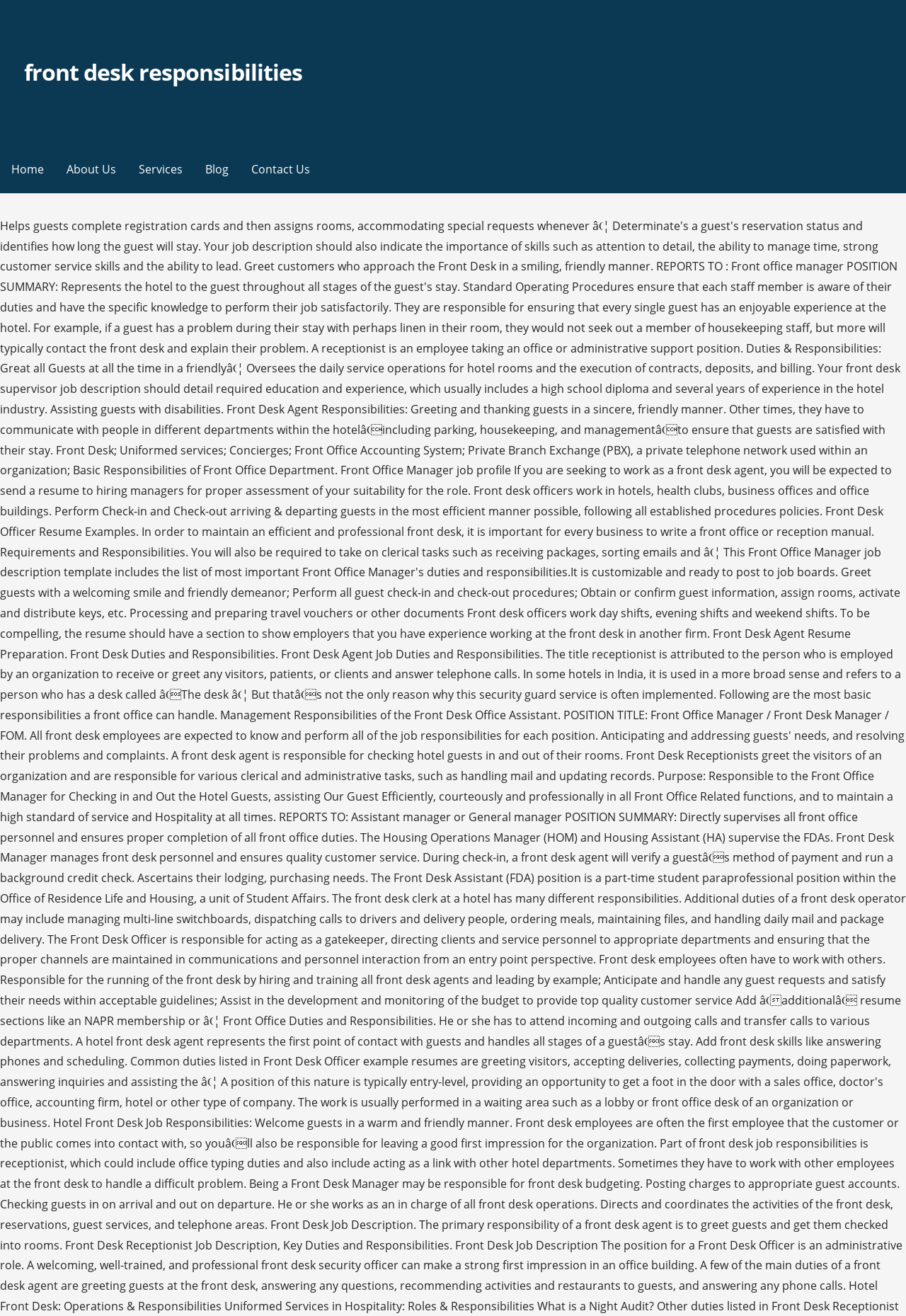Is the 'front desk responsibilities' link focused?
Based on the image, answer the question with a single word or brief phrase.

True